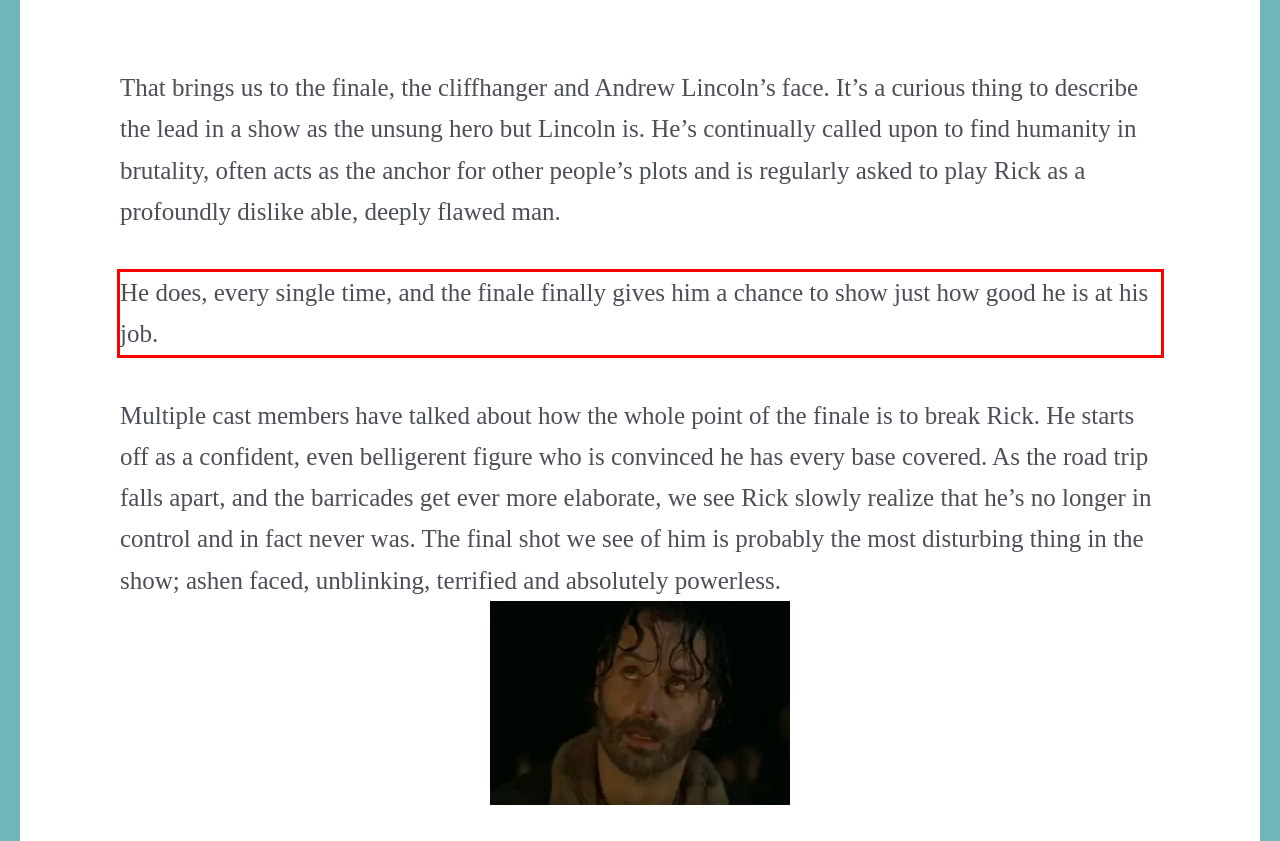Please analyze the screenshot of a webpage and extract the text content within the red bounding box using OCR.

He does, every single time, and the finale finally gives him a chance to show just how good he is at his job.